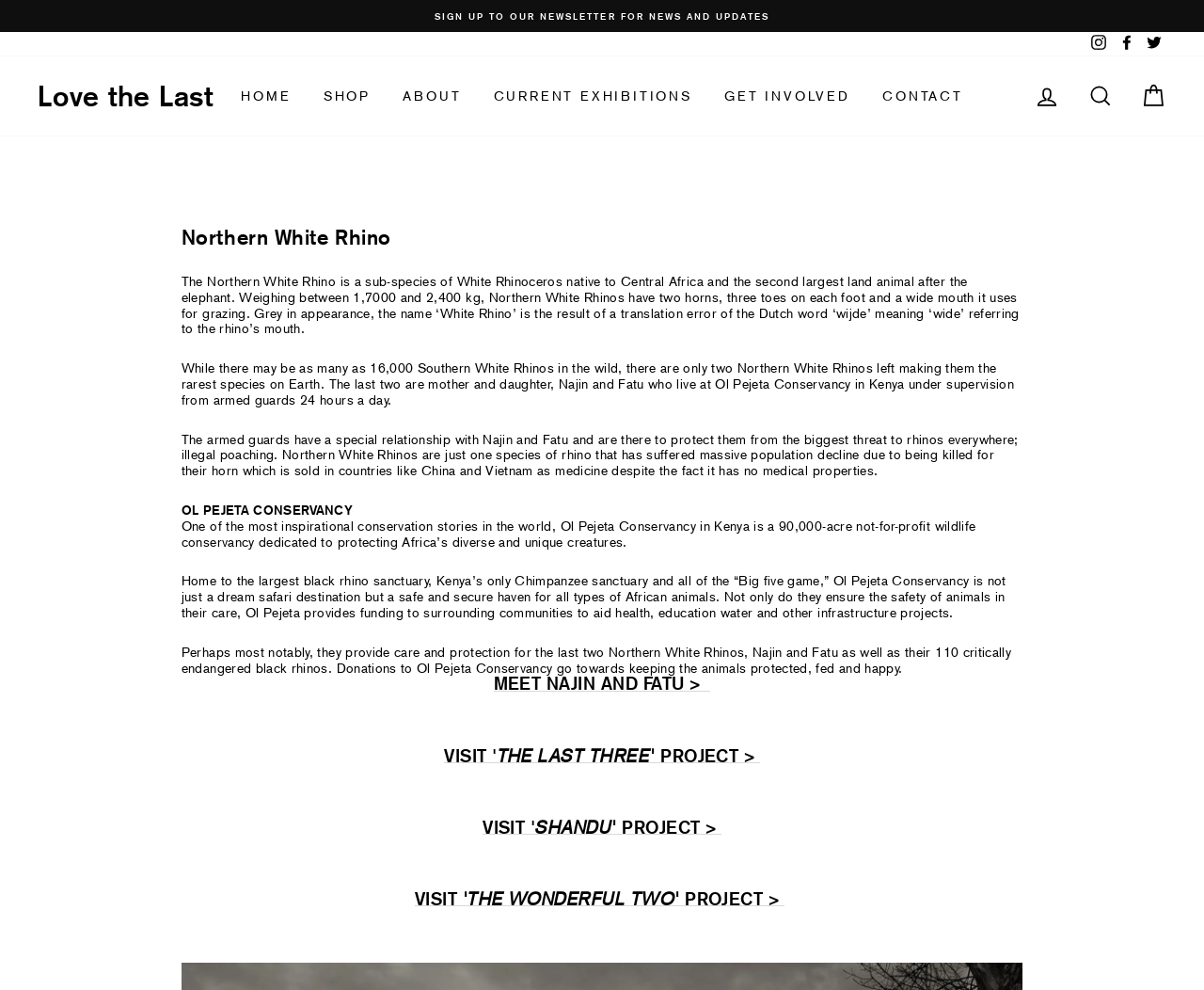Carefully examine the image and provide an in-depth answer to the question: How many Northern White Rhinos are left?

According to the webpage, there are only two Northern White Rhinos left, which are mother and daughter, Najin and Fatu, living at Ol Pejeta Conservancy in Kenya.